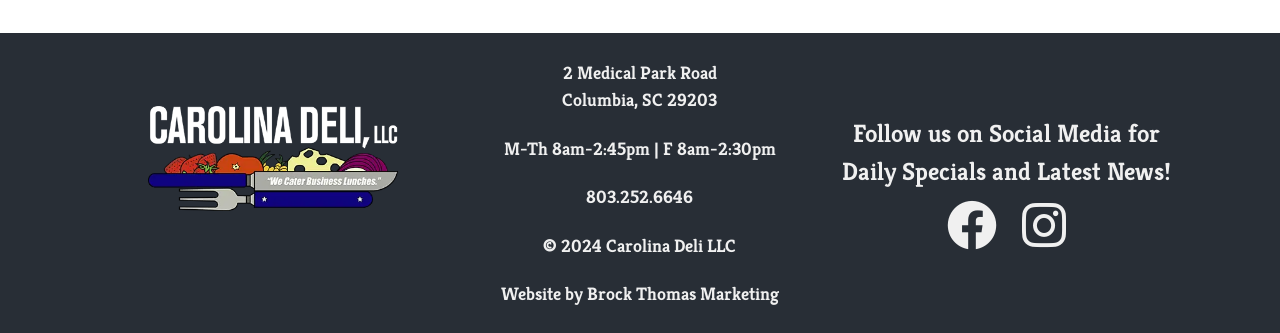What is the name of the deli? Based on the image, give a response in one word or a short phrase.

Carolina Deli